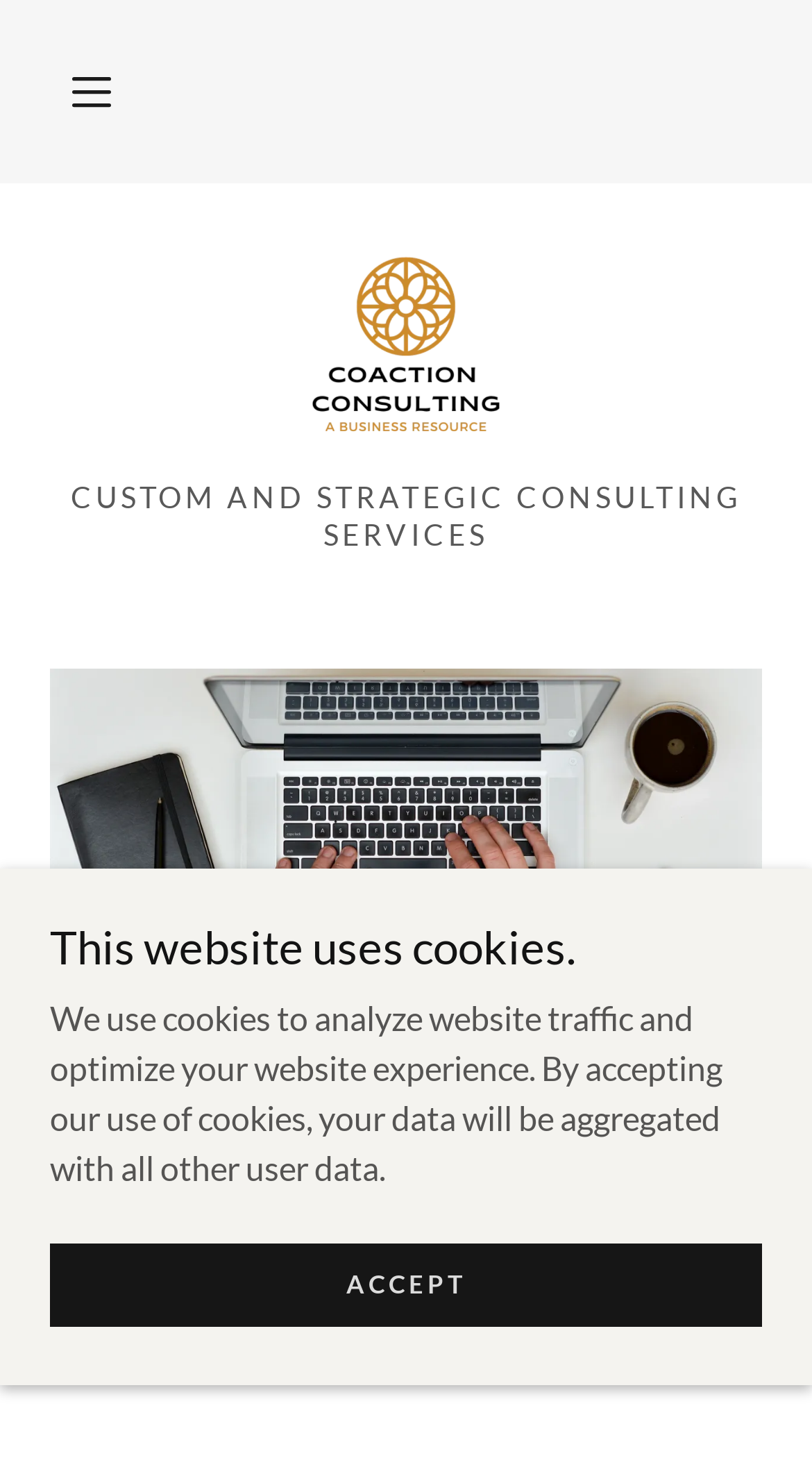What type of services does the company offer? Analyze the screenshot and reply with just one word or a short phrase.

Consulting services